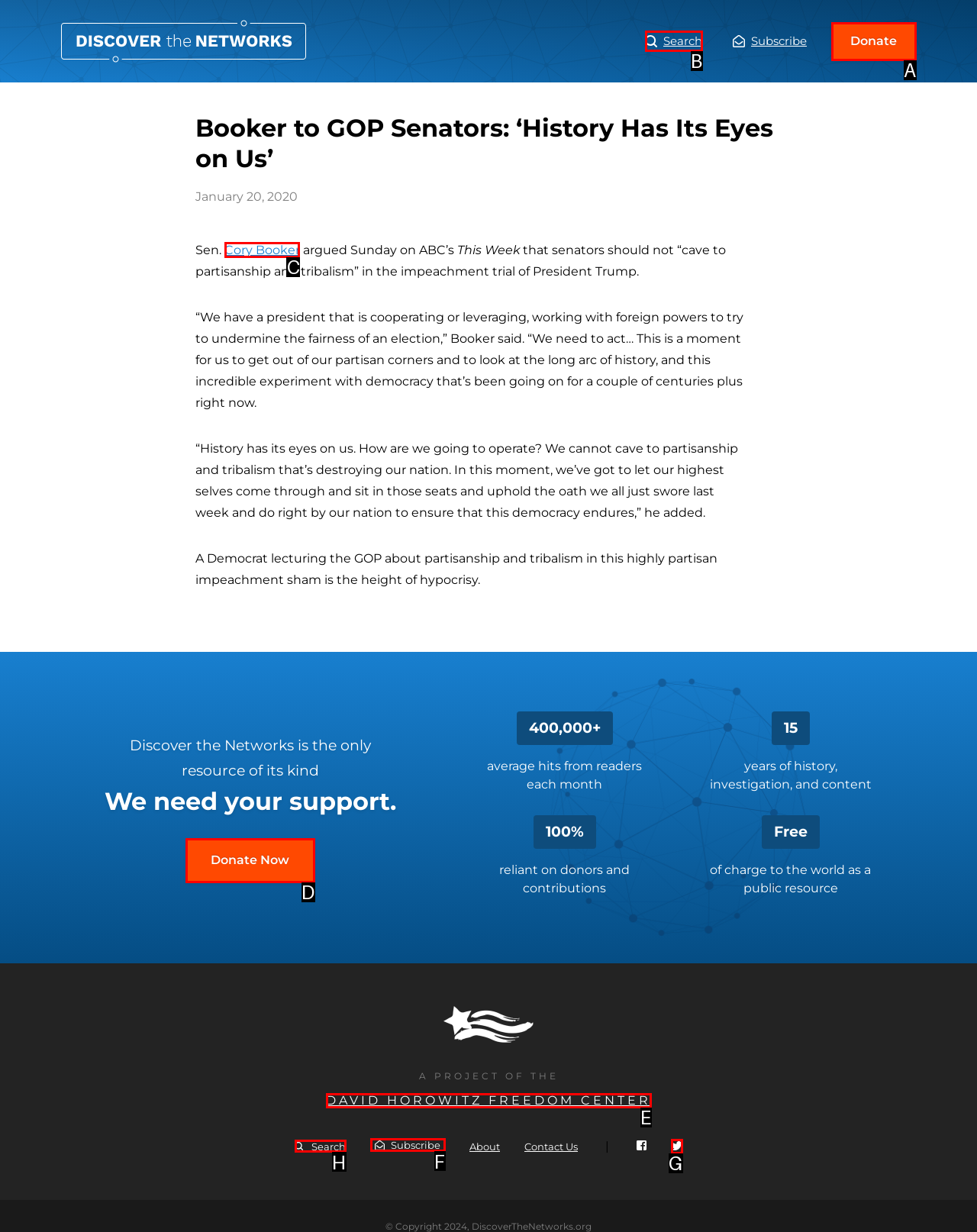To complete the task: Read more about Cory Booker, which option should I click? Answer with the appropriate letter from the provided choices.

C